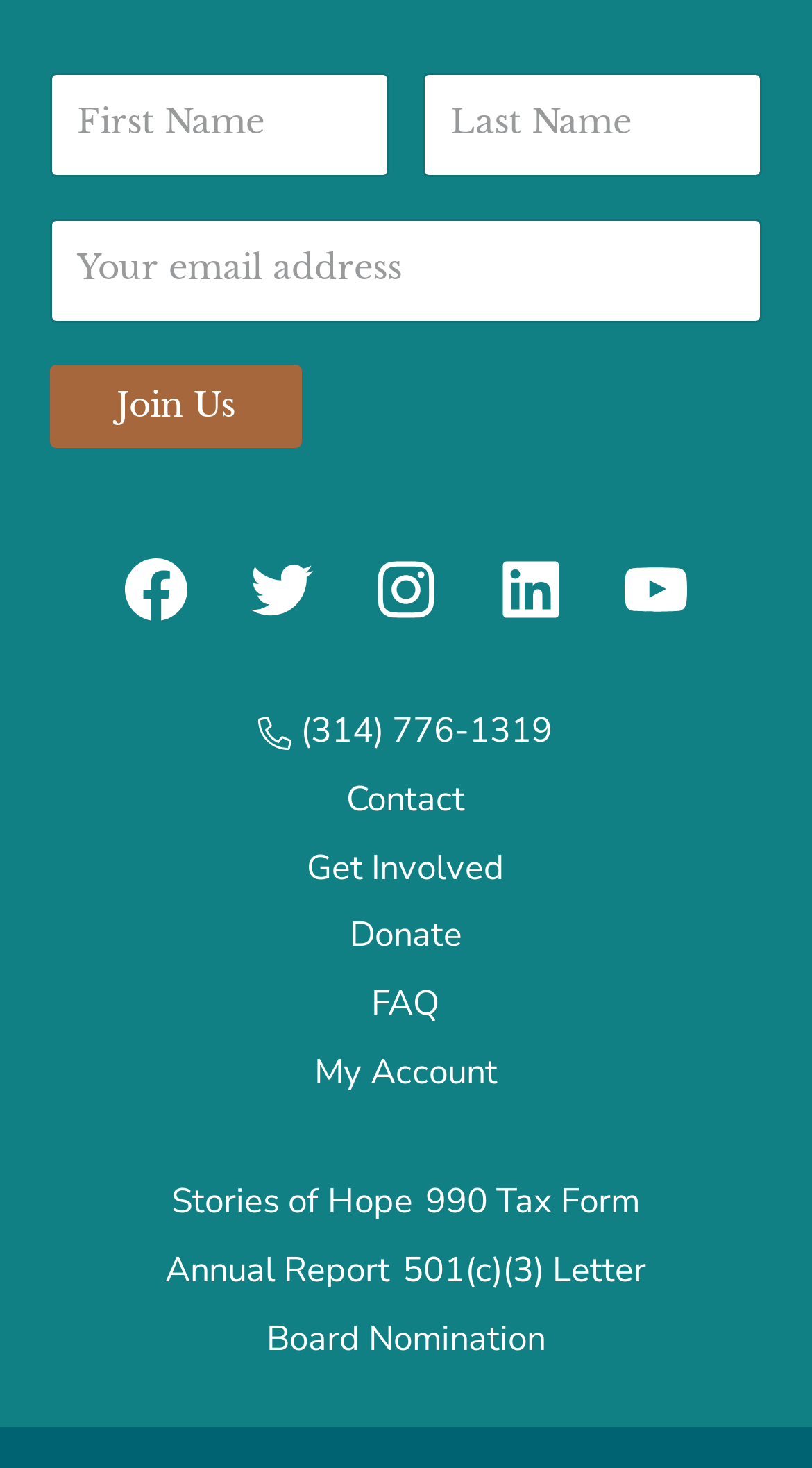Extract the bounding box coordinates for the described element: "Board Nomination". The coordinates should be represented as four float numbers between 0 and 1: [left, top, right, bottom].

[0.328, 0.893, 0.672, 0.932]